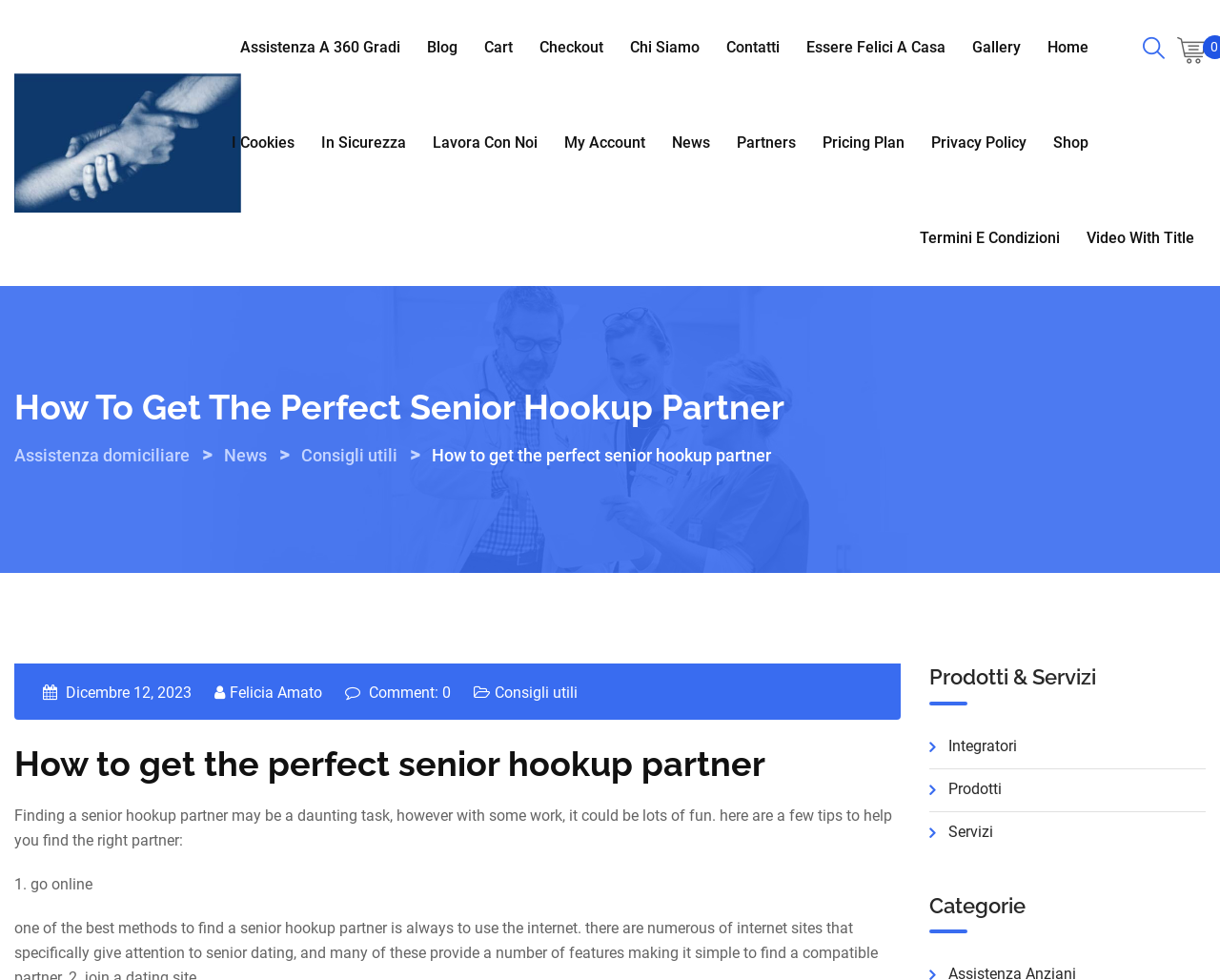How many comments does the article have?
Examine the image and provide an in-depth answer to the question.

According to the webpage, the article has 0 comments, as indicated by the text 'Comment: 0' below the heading 'How to get the perfect senior hookup partner'.